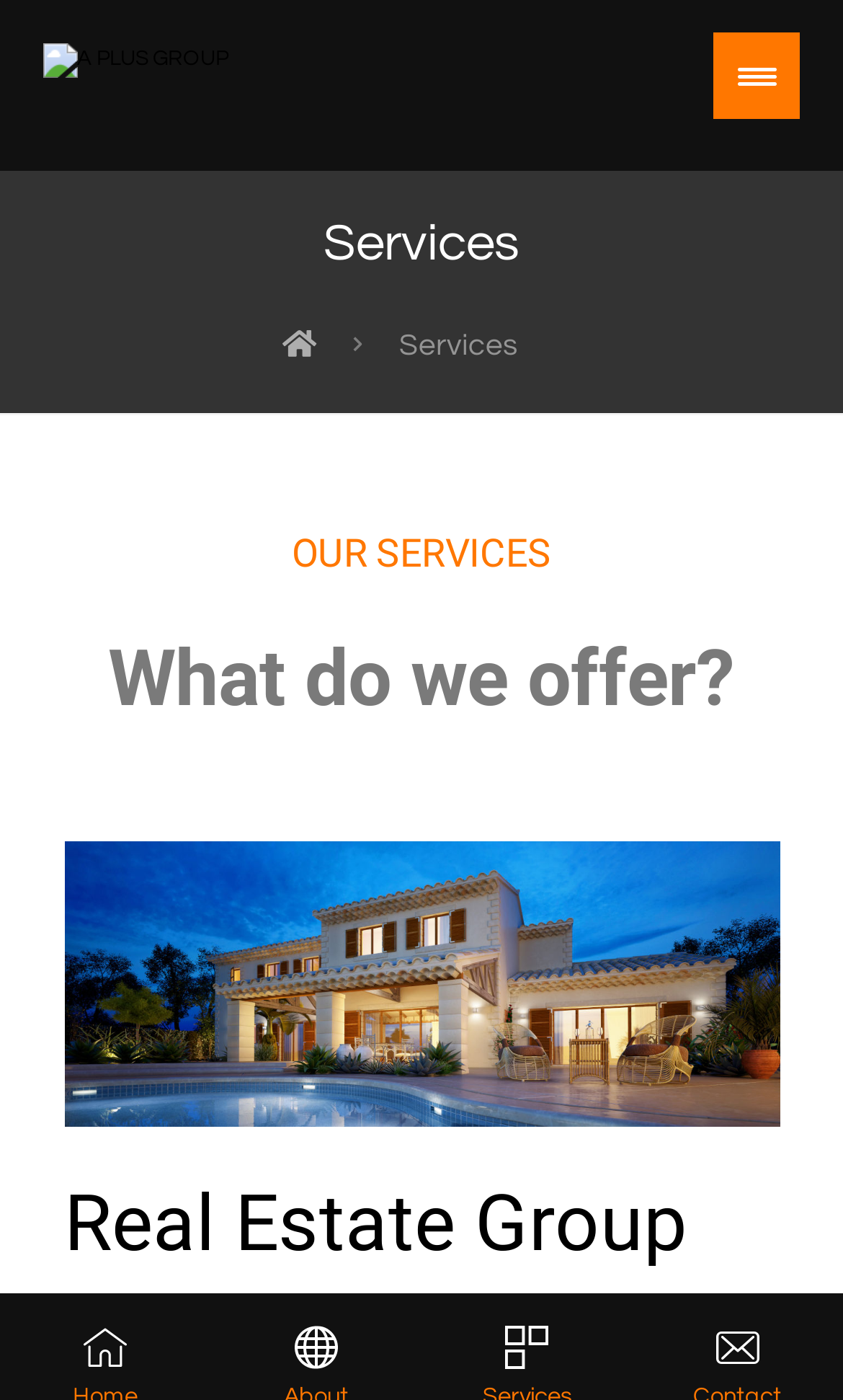Please provide a one-word or short phrase answer to the question:
What is the name of the company or organization?

A Plus Group